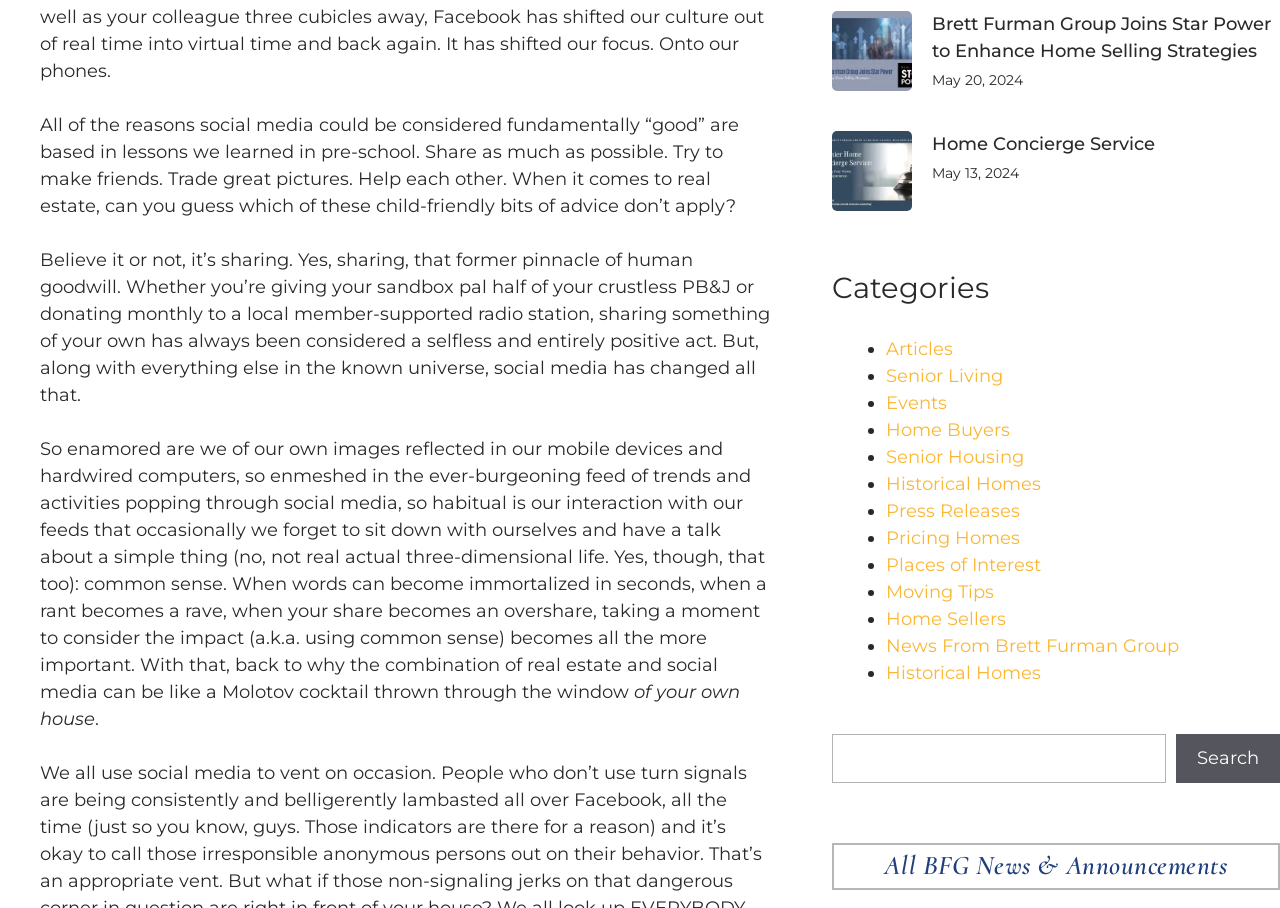Locate the bounding box coordinates of the region to be clicked to comply with the following instruction: "View all BFG News & Announcements". The coordinates must be four float numbers between 0 and 1, in the form [left, top, right, bottom].

[0.65, 0.928, 1.0, 0.98]